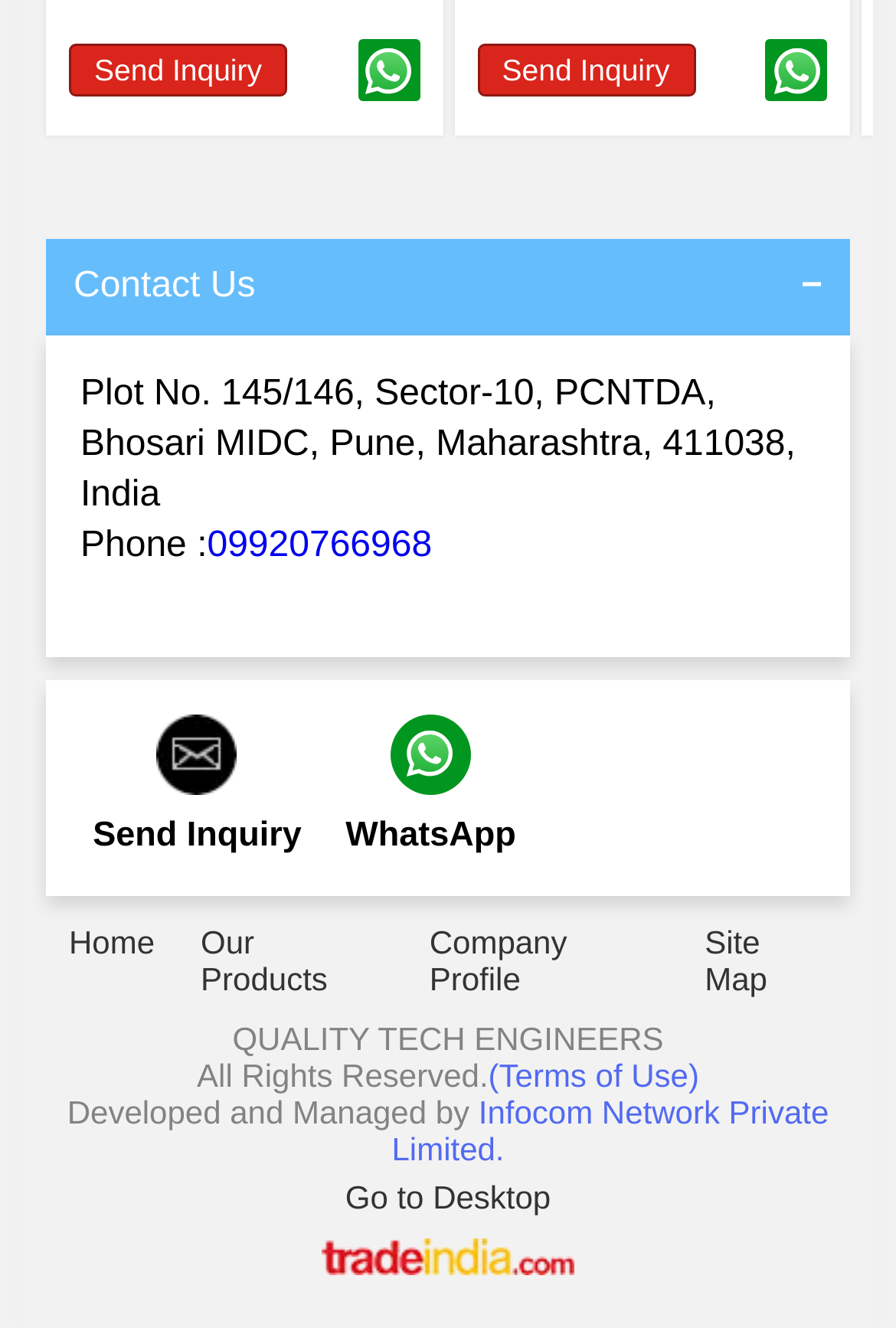Identify the bounding box coordinates for the region to click in order to carry out this instruction: "Contact us through WhatsApp". Provide the coordinates using four float numbers between 0 and 1, formatted as [left, top, right, bottom].

[0.399, 0.029, 0.468, 0.076]